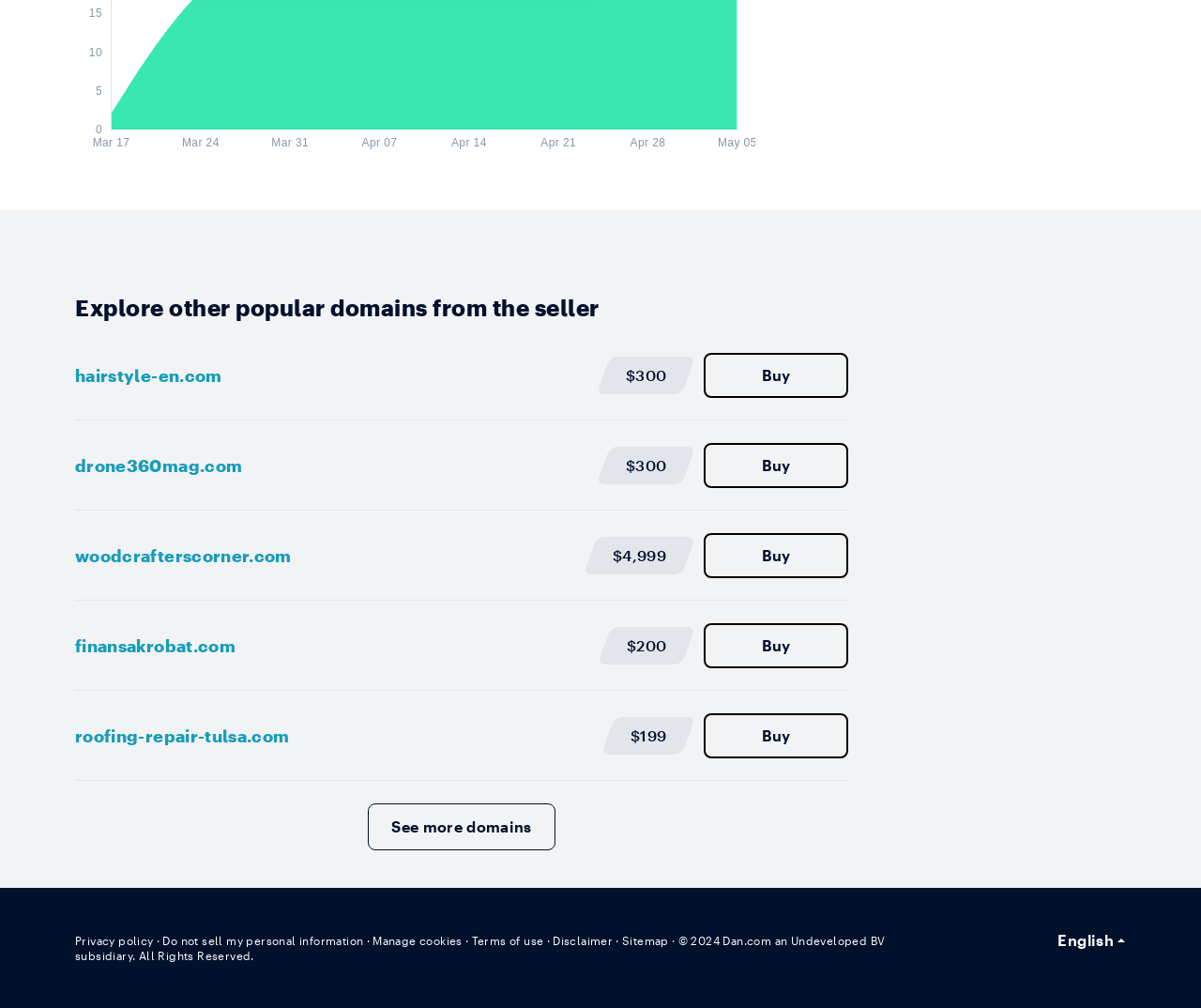Locate the bounding box coordinates of the element I should click to achieve the following instruction: "View 'drone360mag.com'".

[0.062, 0.451, 0.502, 0.473]